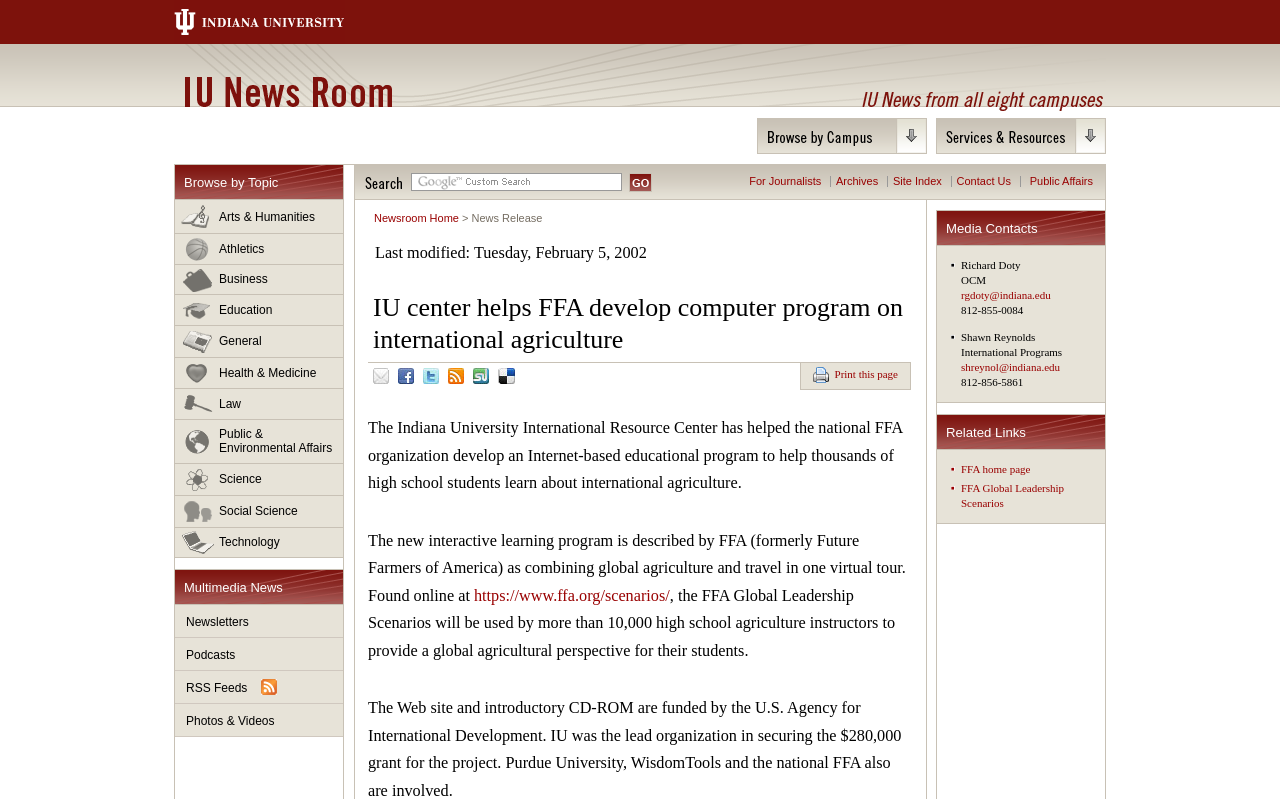How many high school agriculture instructors will use the FFA Global Leadership Scenarios?
Please ensure your answer to the question is detailed and covers all necessary aspects.

I found the answer by reading the static text 'the FFA Global Leadership Scenarios will be used by more than 10,000 high school agriculture instructors to provide a global agricultural perspective for their students.' which clearly states the number of instructors.